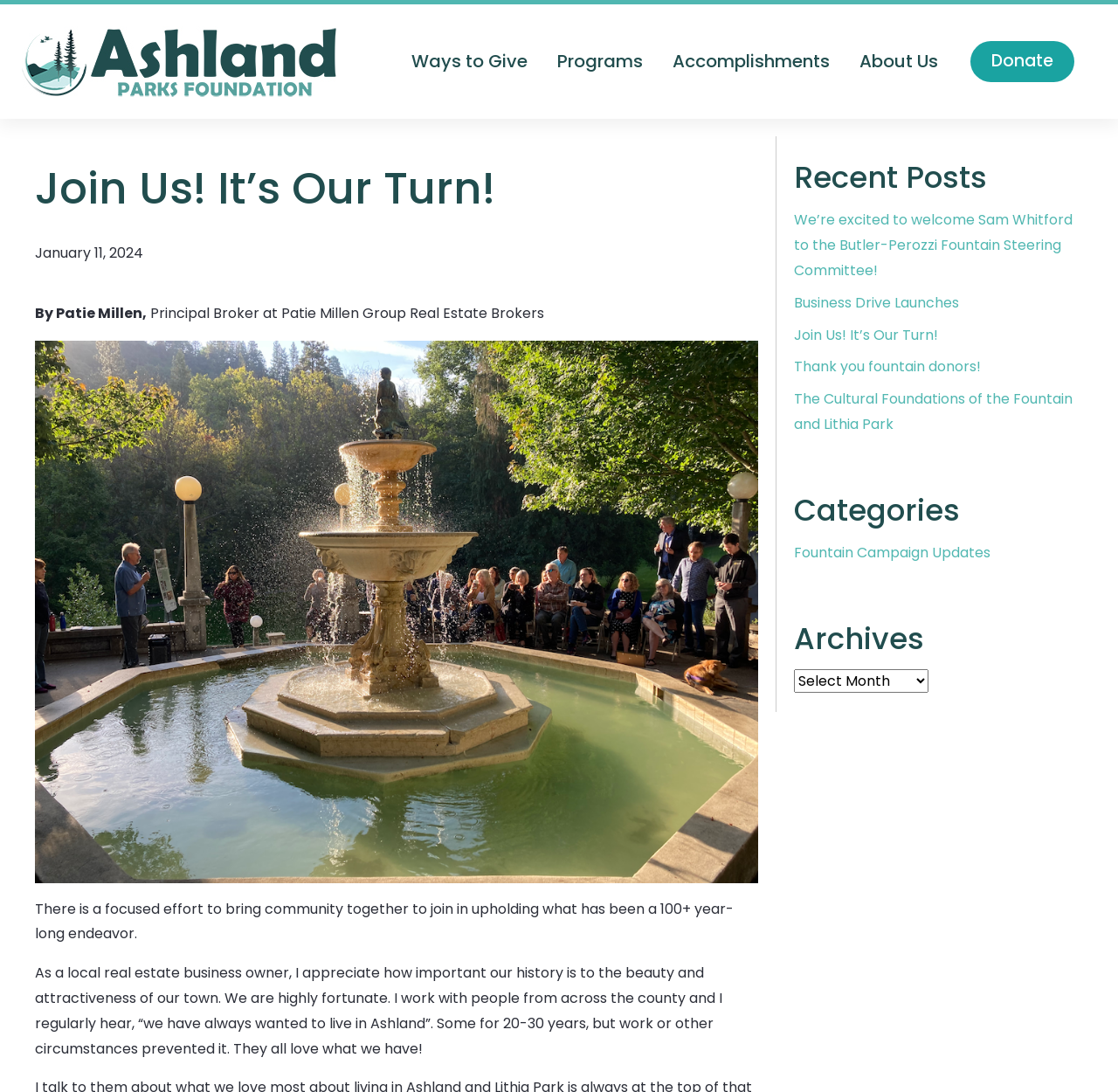Please determine and provide the text content of the webpage's heading.

Join Us! It’s Our Turn!